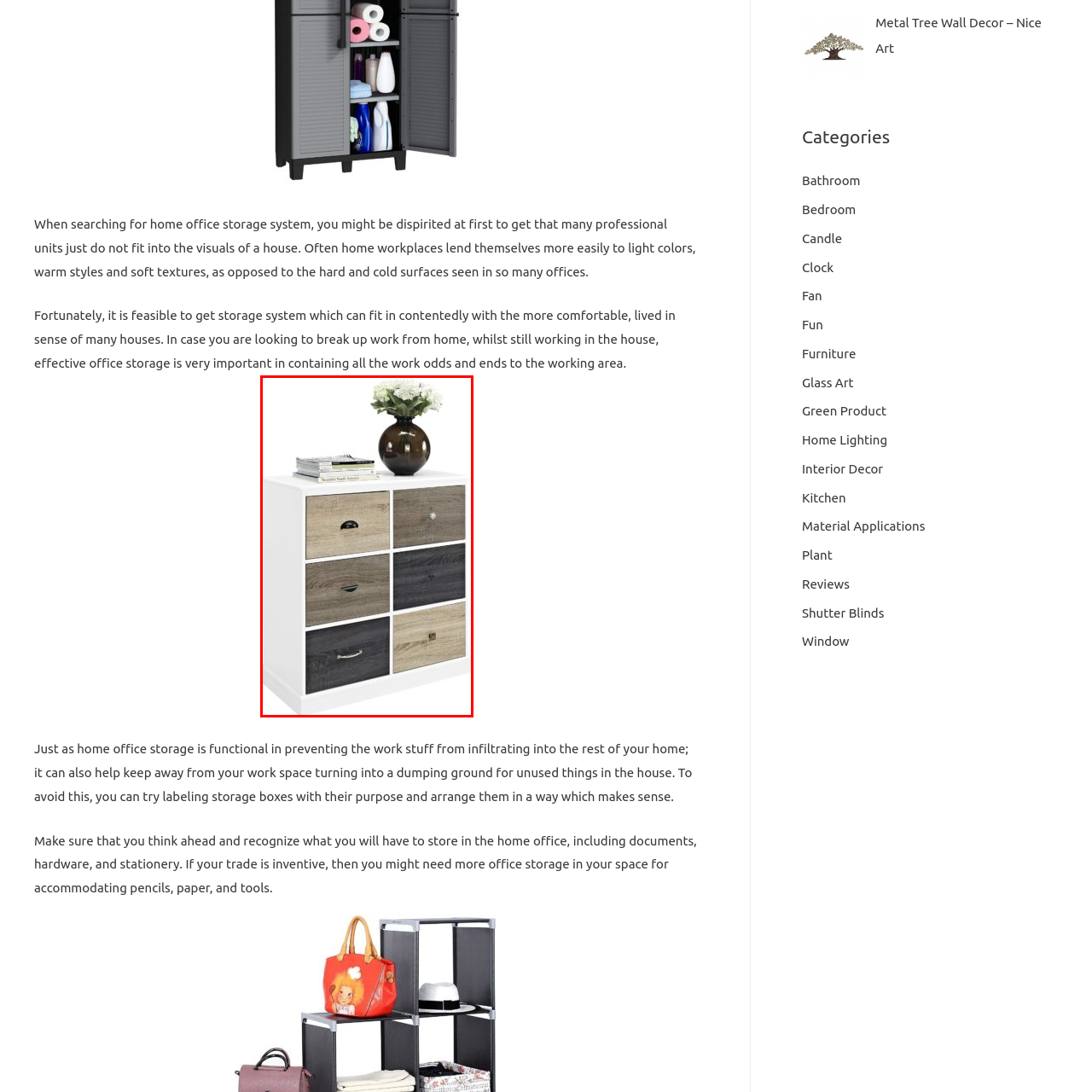Focus on the image encased in the red box and respond to the question with a single word or phrase:
How many drawer fronts are there?

Six